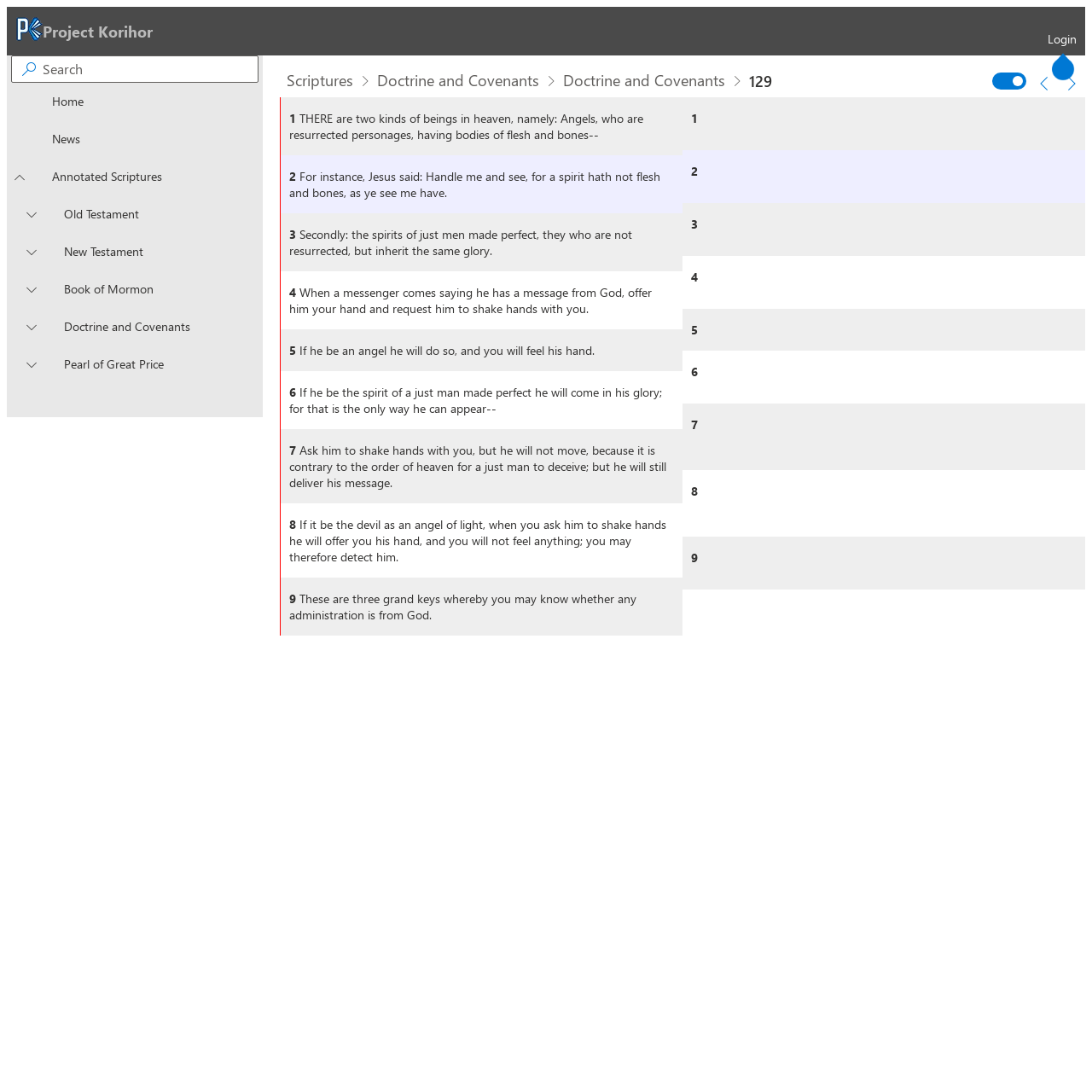Find and generate the main title of the webpage.

Doctrine and Covenants 129